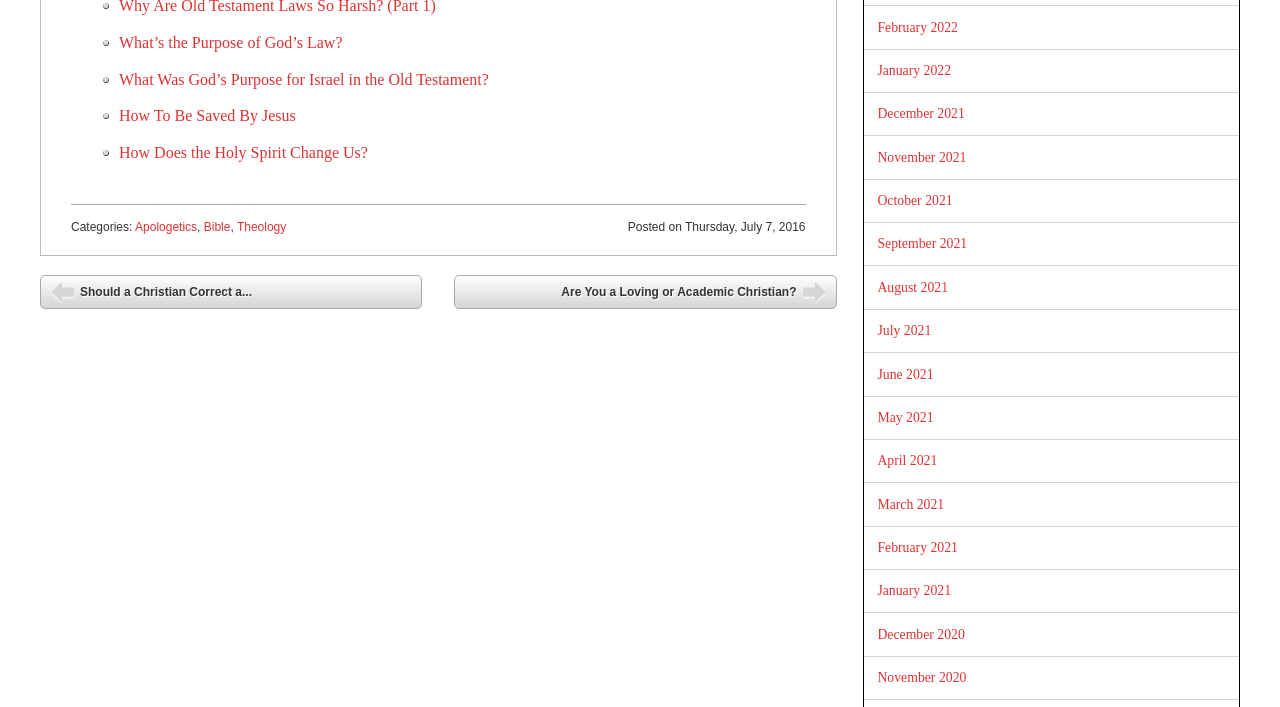What is the date of the posted article?
Please use the visual content to give a single word or phrase answer.

Thursday, July 7, 2016